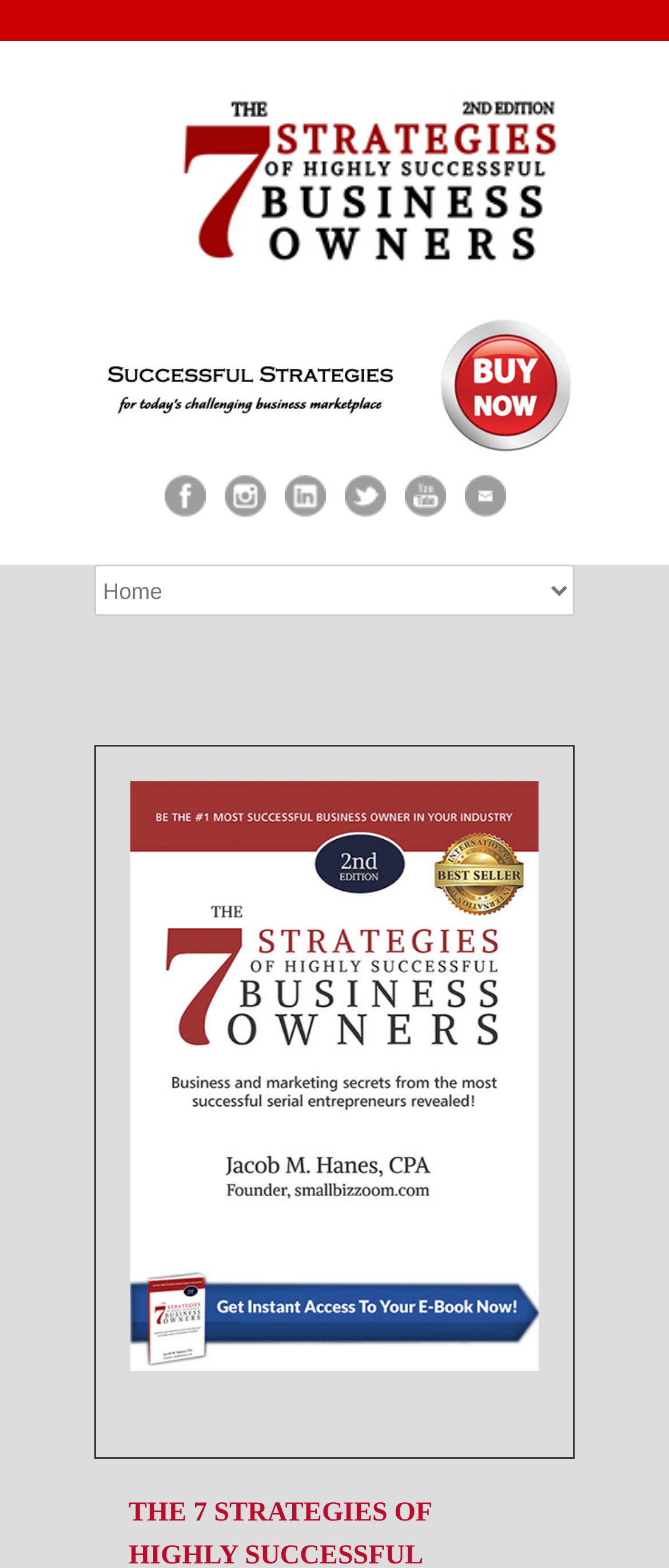Locate the bounding box coordinates of the area where you should click to accomplish the instruction: "Visit the facebook page".

[0.245, 0.303, 0.306, 0.33]